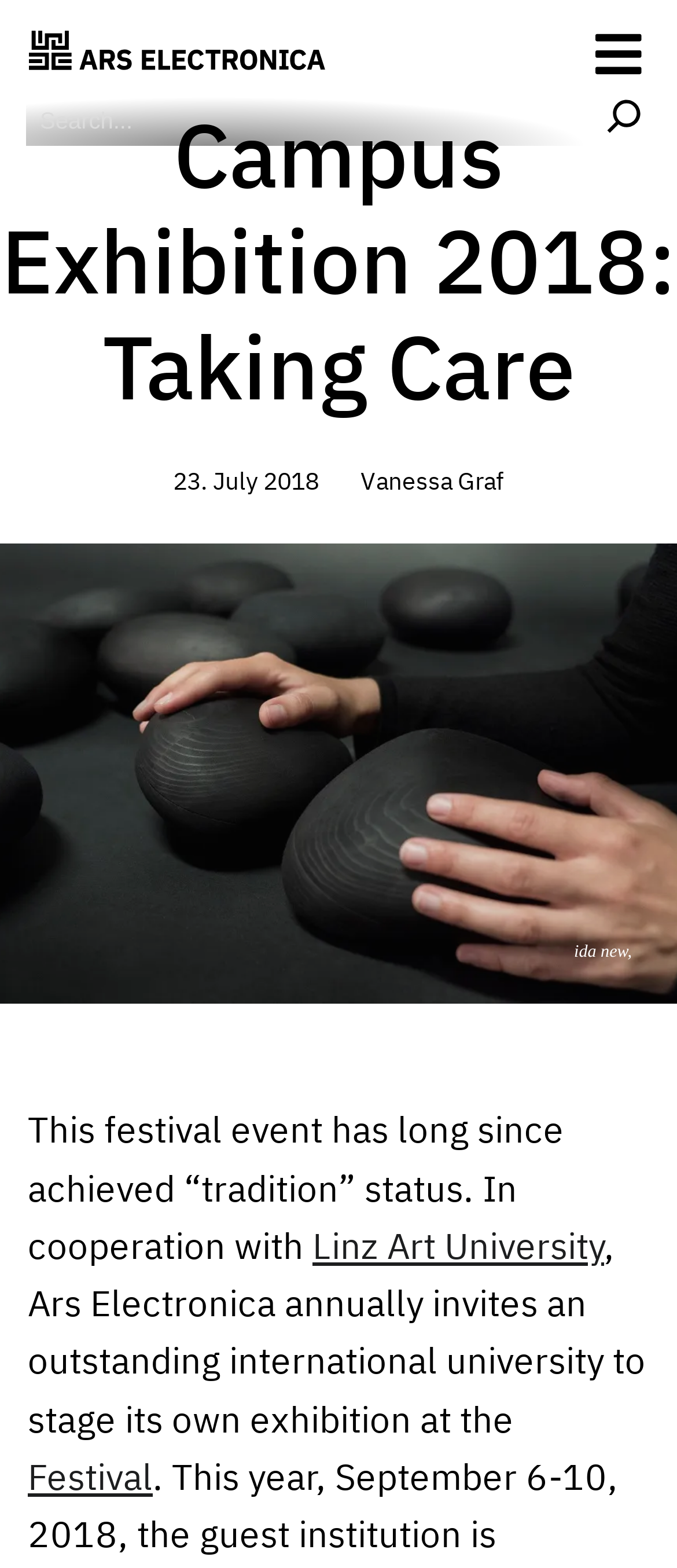What is the theme of the Campus Exhibition 2018?
Please craft a detailed and exhaustive response to the question.

I found the answer by looking at the text content of the main heading element, which mentions the theme of the Campus Exhibition 2018, which is 'Taking Care'.